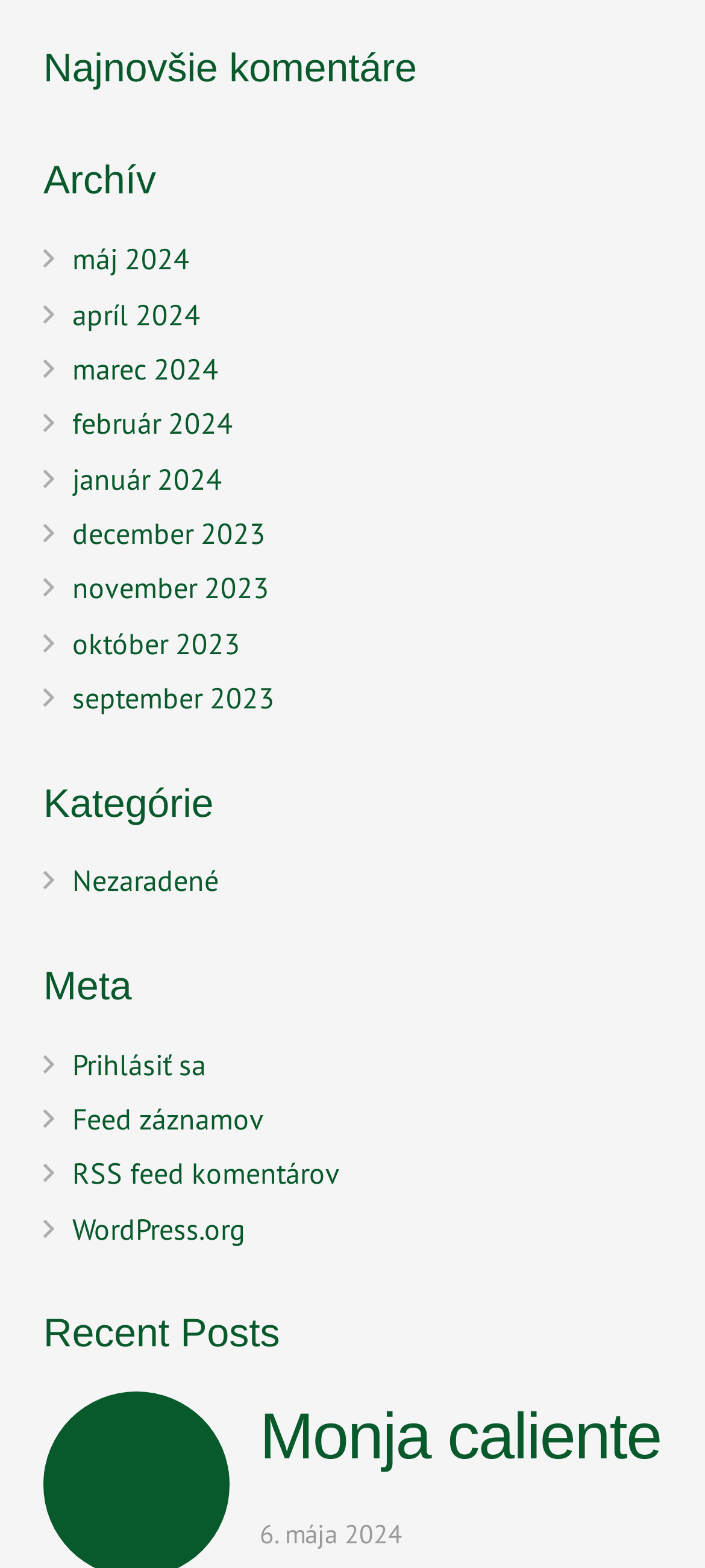Determine the bounding box coordinates of the clickable element necessary to fulfill the instruction: "View recent comments". Provide the coordinates as four float numbers within the 0 to 1 range, i.e., [left, top, right, bottom].

[0.062, 0.026, 0.938, 0.061]